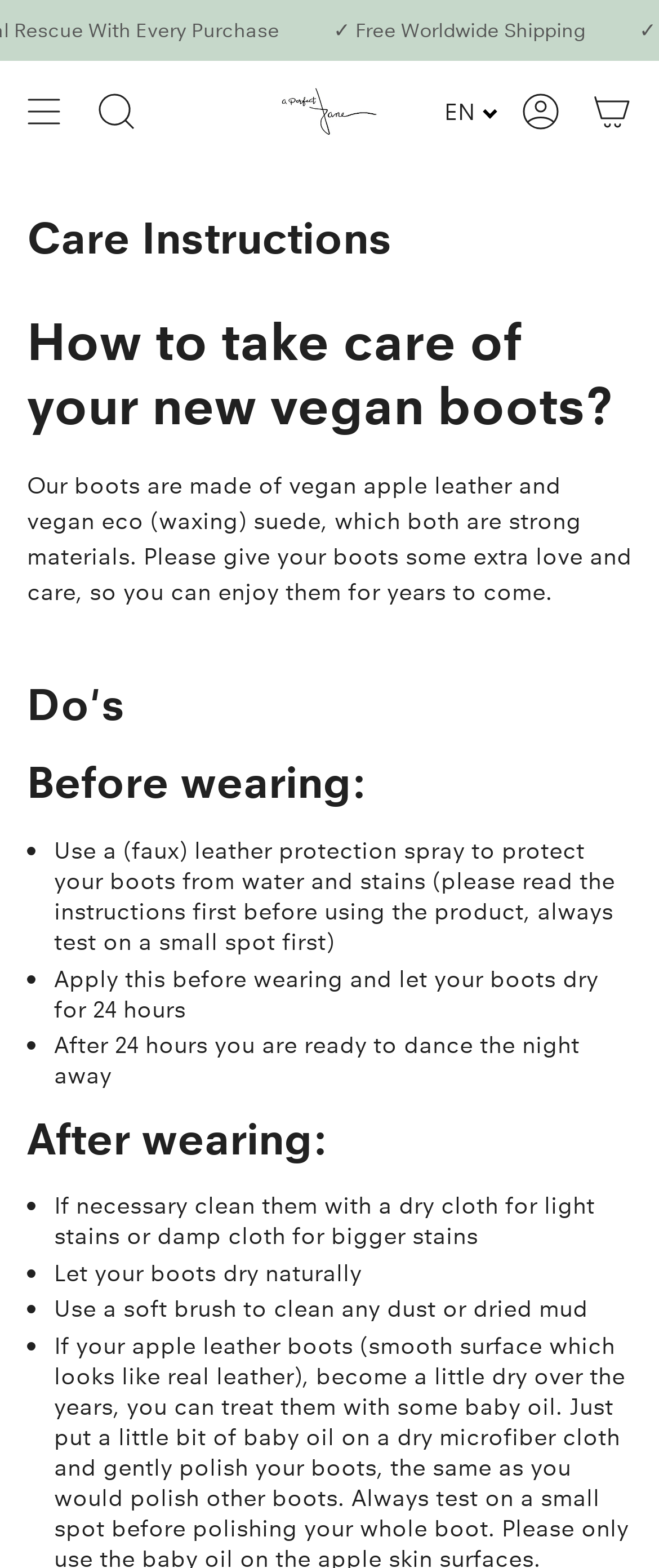Describe in detail what you see on the webpage.

The webpage appears to be a care instructions page for vegan boots. At the top, there is a large image taking up most of the width, with a "14 Days Return Policy" text on the top right corner. Below the image, there is a menu button on the left and a search button on the right. 

On the top right corner, there are three links: a language selection option "EN", an "Account" link, and a "Cart" link. 

The main content of the page starts with a heading "Care Instructions" followed by a subheading "How to take care of your new vegan boots?" The text explains that the boots are made of strong materials and require extra love and care to last long. 

Below the introduction, there are two sections: "Do's" and "After wearing:". The "Do's" section has three bullet points with instructions on how to prepare the boots before wearing, including using a protection spray and letting them dry for 24 hours. 

The "After wearing:" section also has four bullet points with instructions on how to clean and maintain the boots, including using a dry or damp cloth and letting them dry naturally.